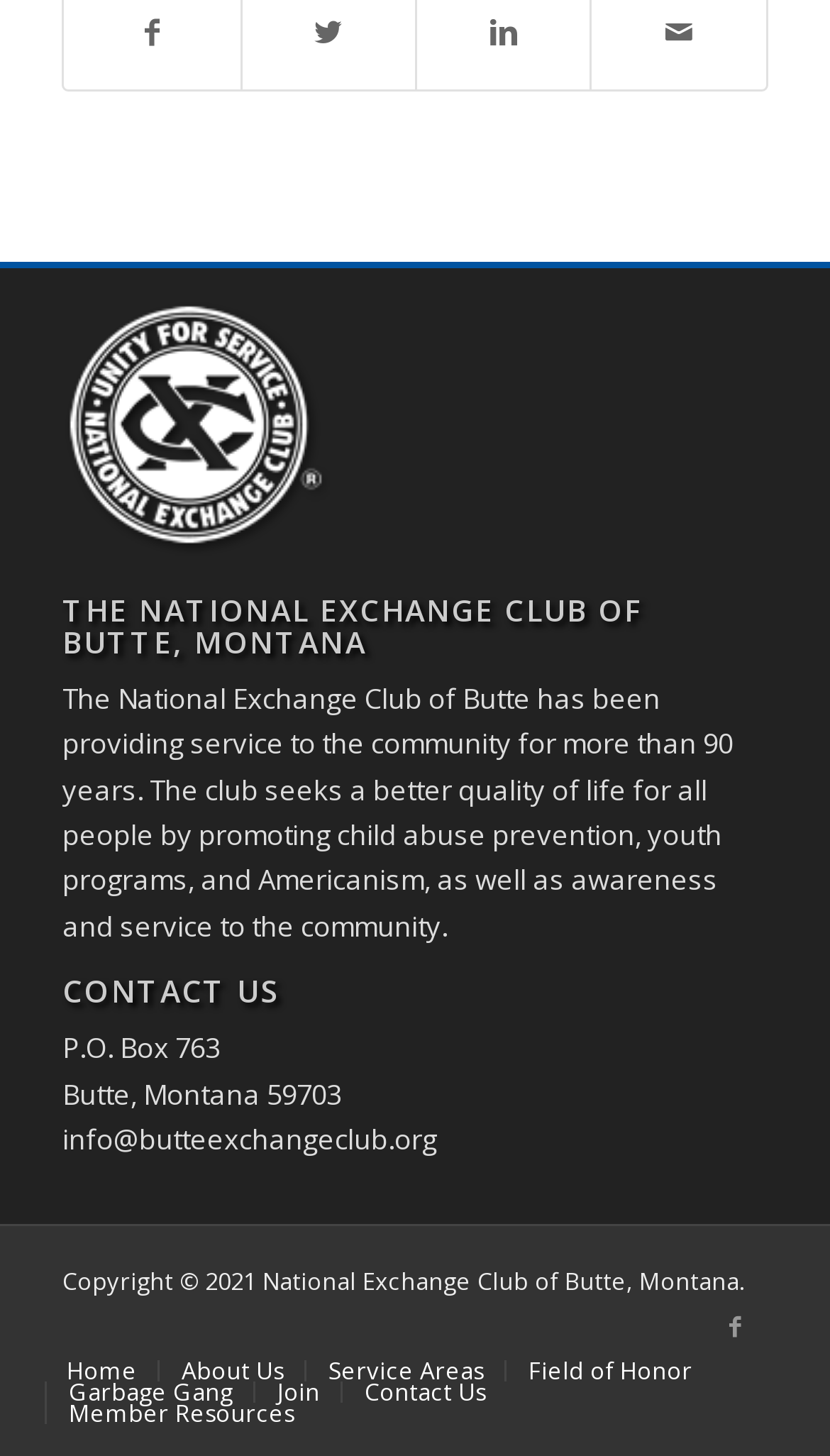Identify the bounding box coordinates necessary to click and complete the given instruction: "go to the 'Contact Us' page".

[0.439, 0.944, 0.585, 0.966]